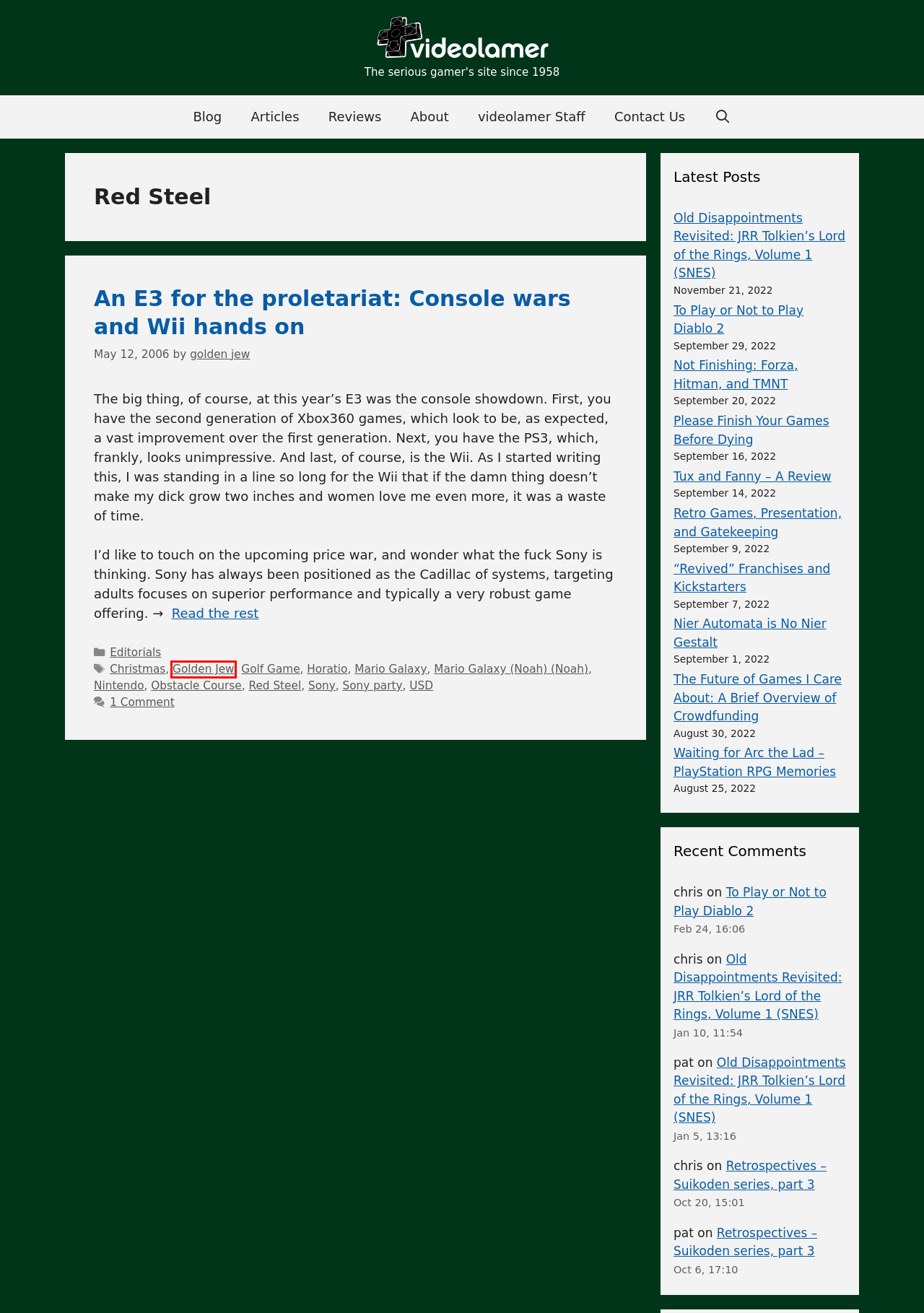Review the screenshot of a webpage containing a red bounding box around an element. Select the description that best matches the new webpage after clicking the highlighted element. The options are:
A. videolamer – The serious gamer’s site since 1915
B. Contact Us – videolamer
C. Old Disappointments Revisited:  JRR Tolkien’s Lord of the Rings, Volume 1 (SNES) – videolamer
D. Not Finishing: Forza, Hitman, and TMNT – videolamer
E. Sony party – videolamer
F. Nintendo – videolamer
G. Golden Jew – videolamer
H. Obstacle Course – videolamer

G